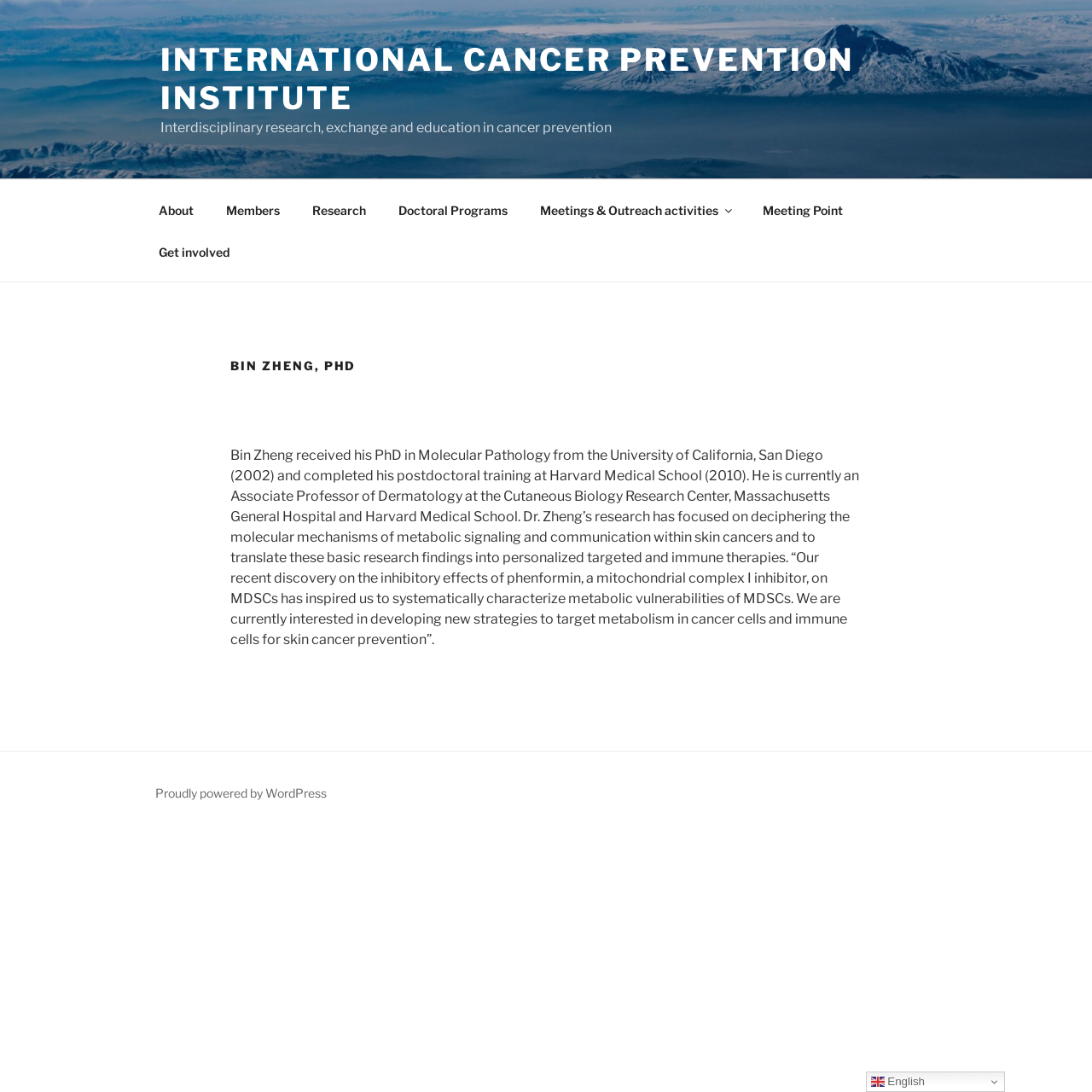Please identify the bounding box coordinates of the clickable area that will fulfill the following instruction: "Click on About". The coordinates should be in the format of four float numbers between 0 and 1, i.e., [left, top, right, bottom].

[0.131, 0.173, 0.191, 0.211]